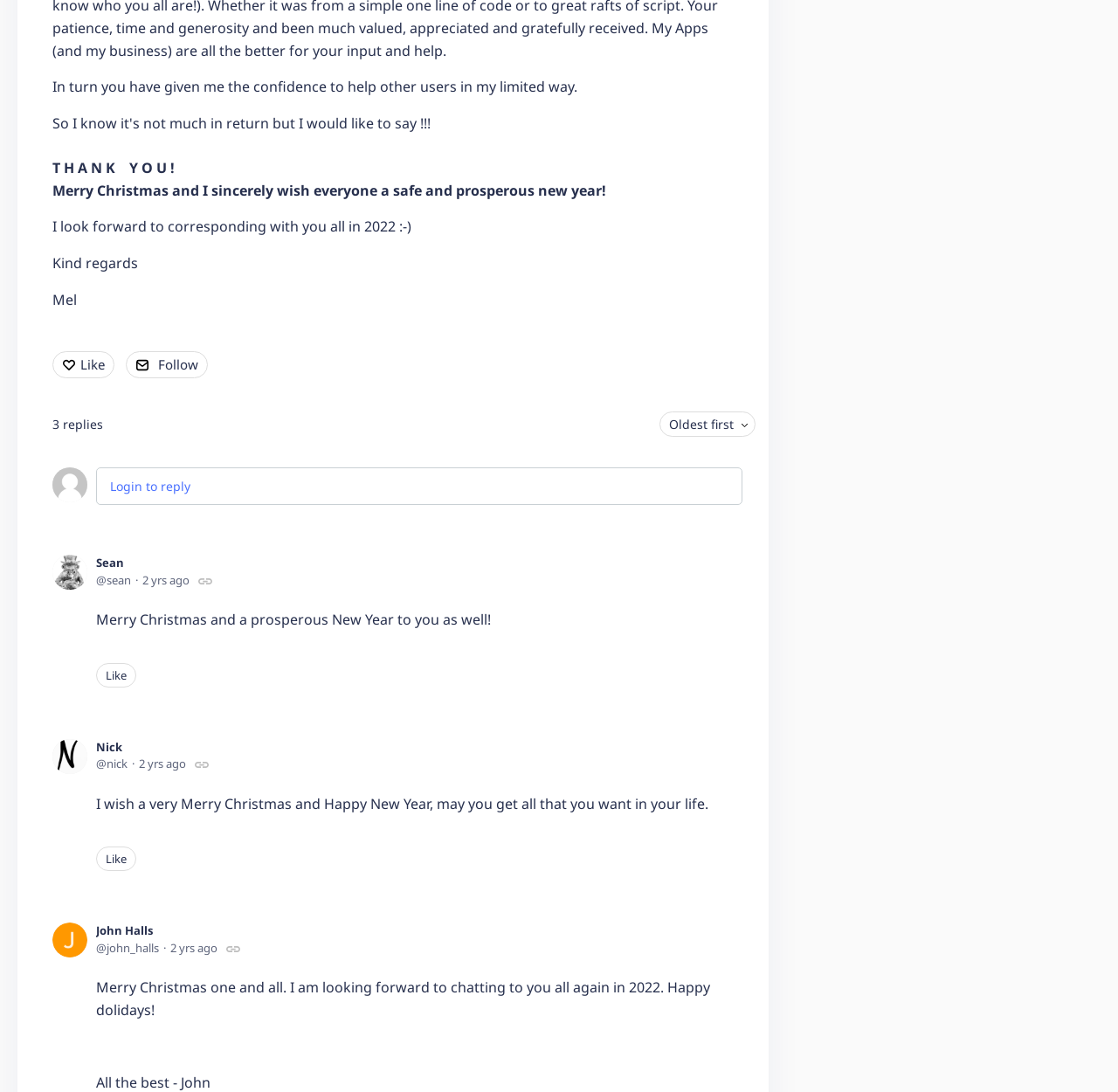Using the description "alt="Nick"", predict the bounding box of the relevant HTML element.

[0.047, 0.677, 0.078, 0.709]